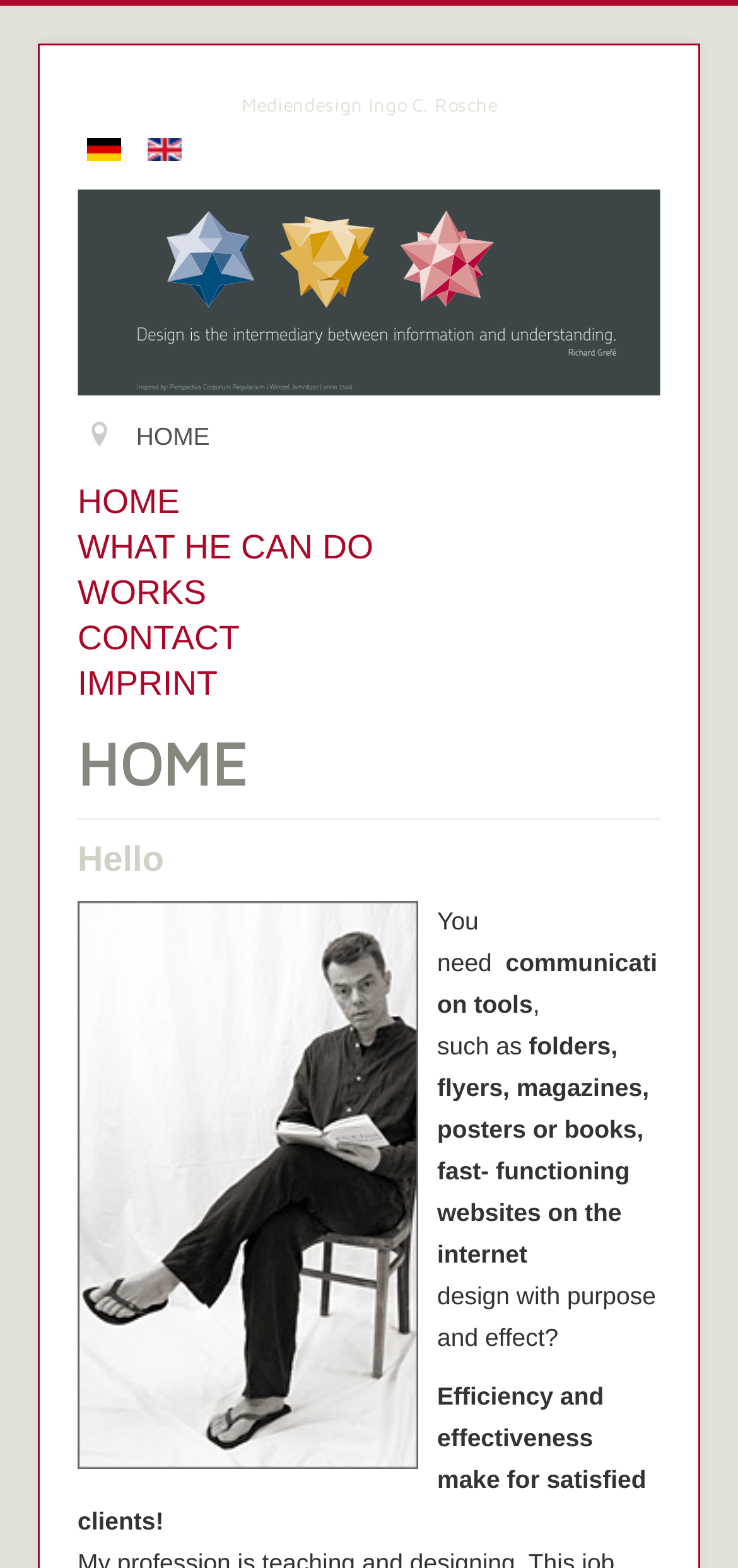Refer to the image and provide an in-depth answer to the question:
How many language options are available on the webpage?

There are two language options available on the webpage, which are 'Deutsch (Deutschland)' and 'English (United Kingdom)', as indicated by the links and corresponding images.